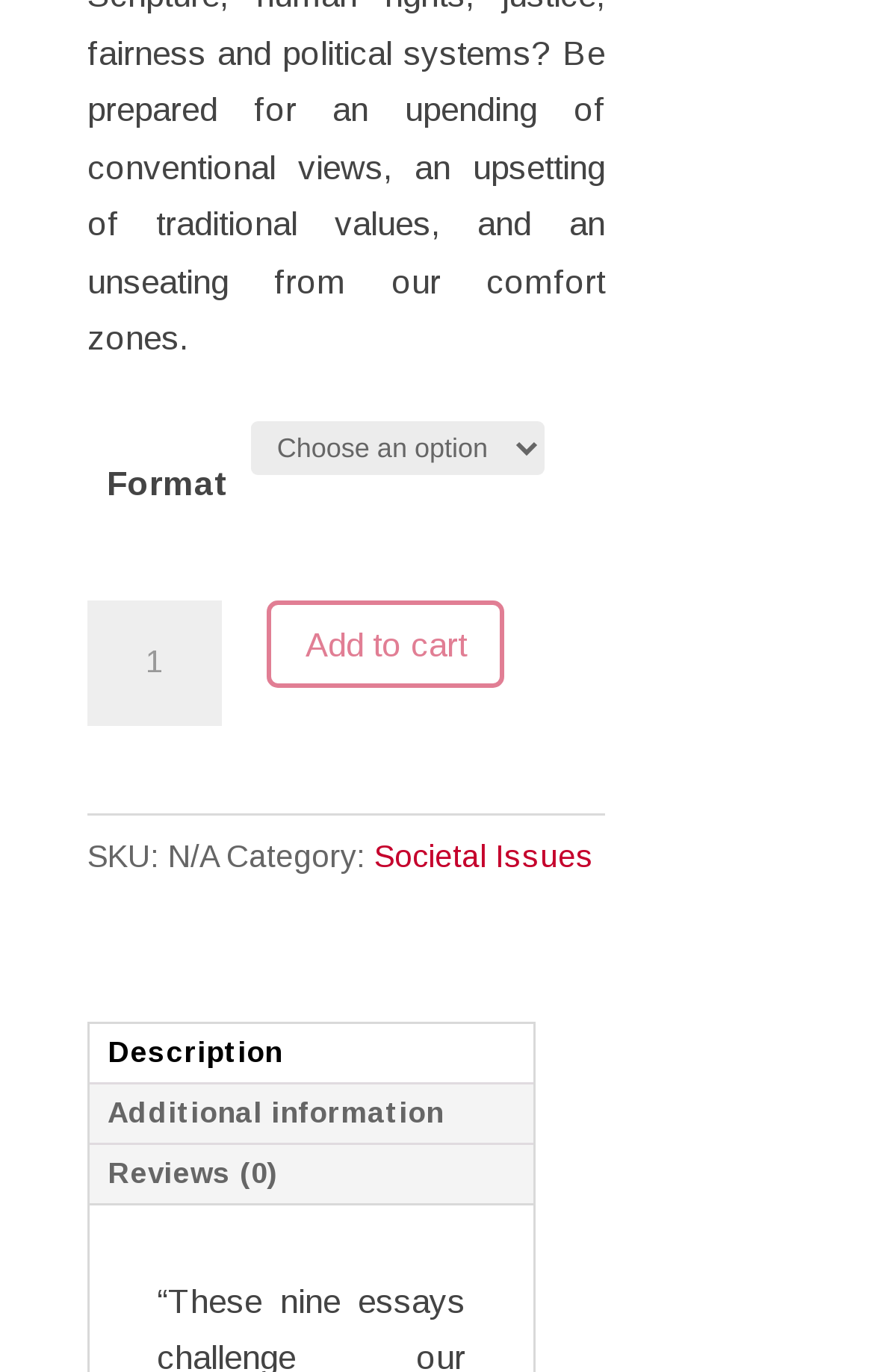What is the function of the button?
Look at the image and answer the question using a single word or phrase.

Add to cart